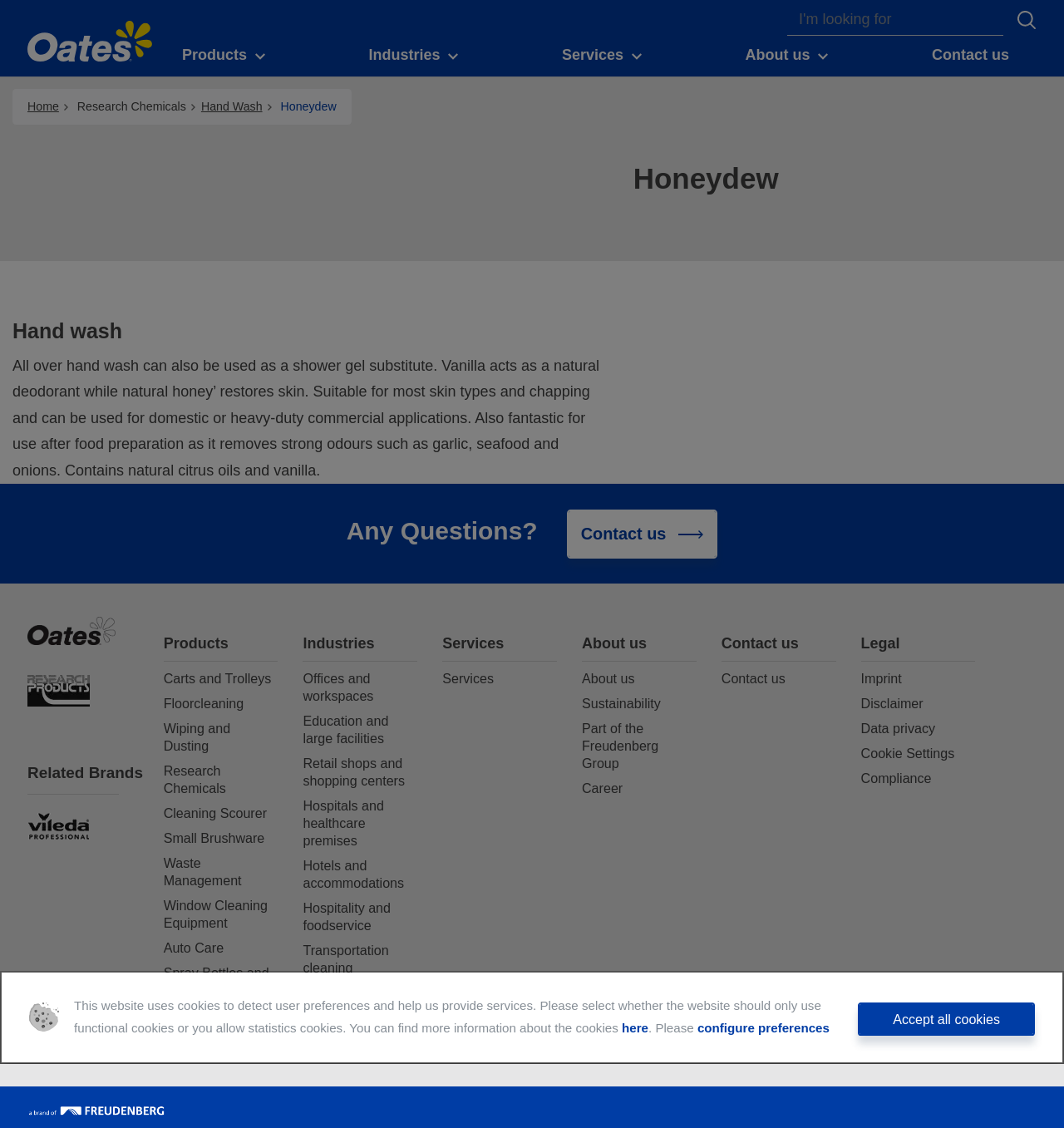Identify the bounding box of the UI component described as: "Education and large facilities".

[0.285, 0.632, 0.392, 0.669]